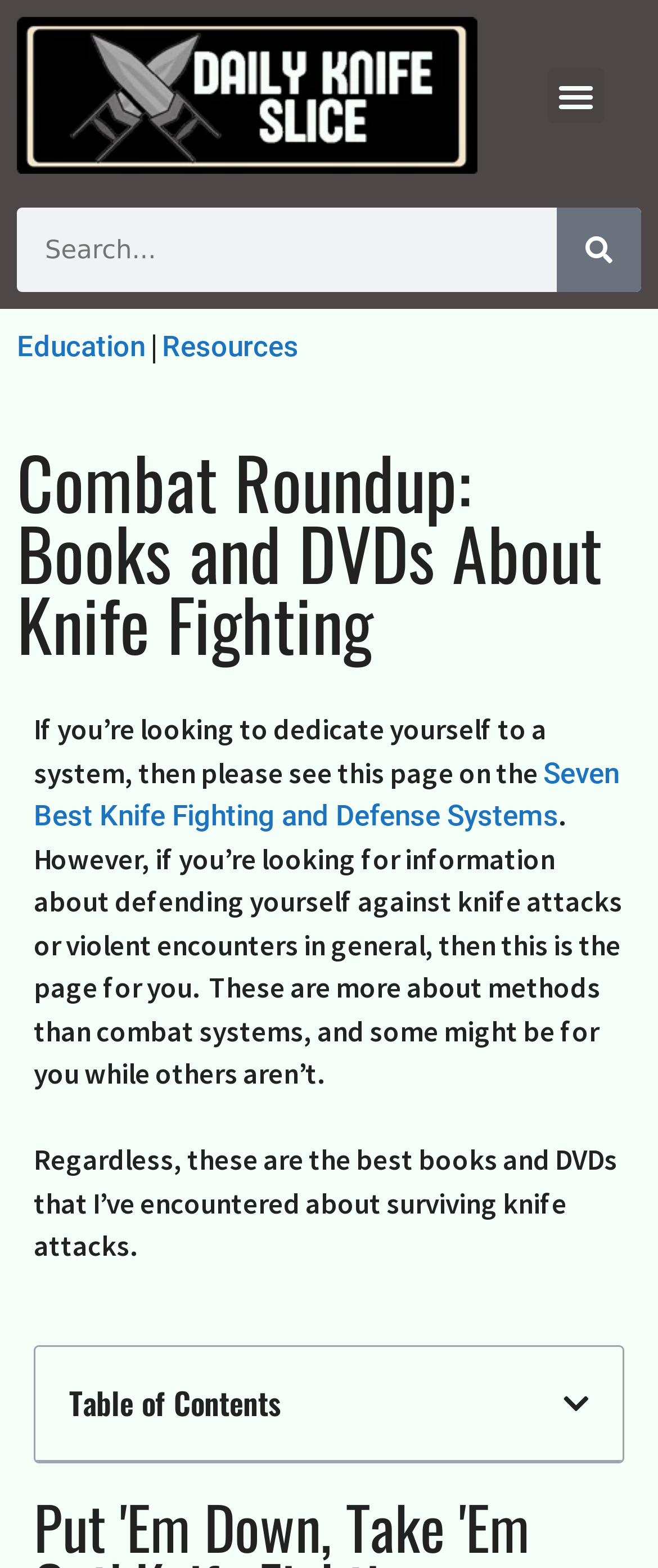Respond to the following query with just one word or a short phrase: 
What is the purpose of this webpage?

Knife fighting and defense resources